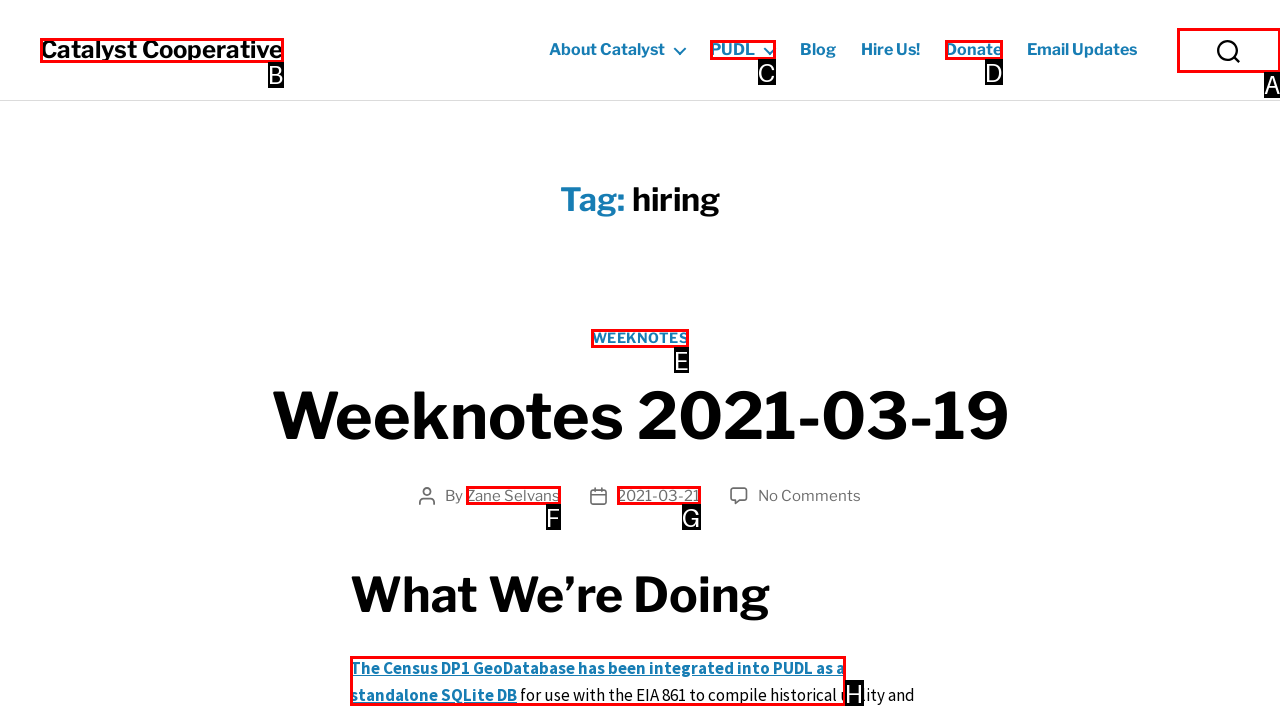Given the element description: parent_node: Film aria-label="Film: submenu", choose the HTML element that aligns with it. Indicate your choice with the corresponding letter.

None